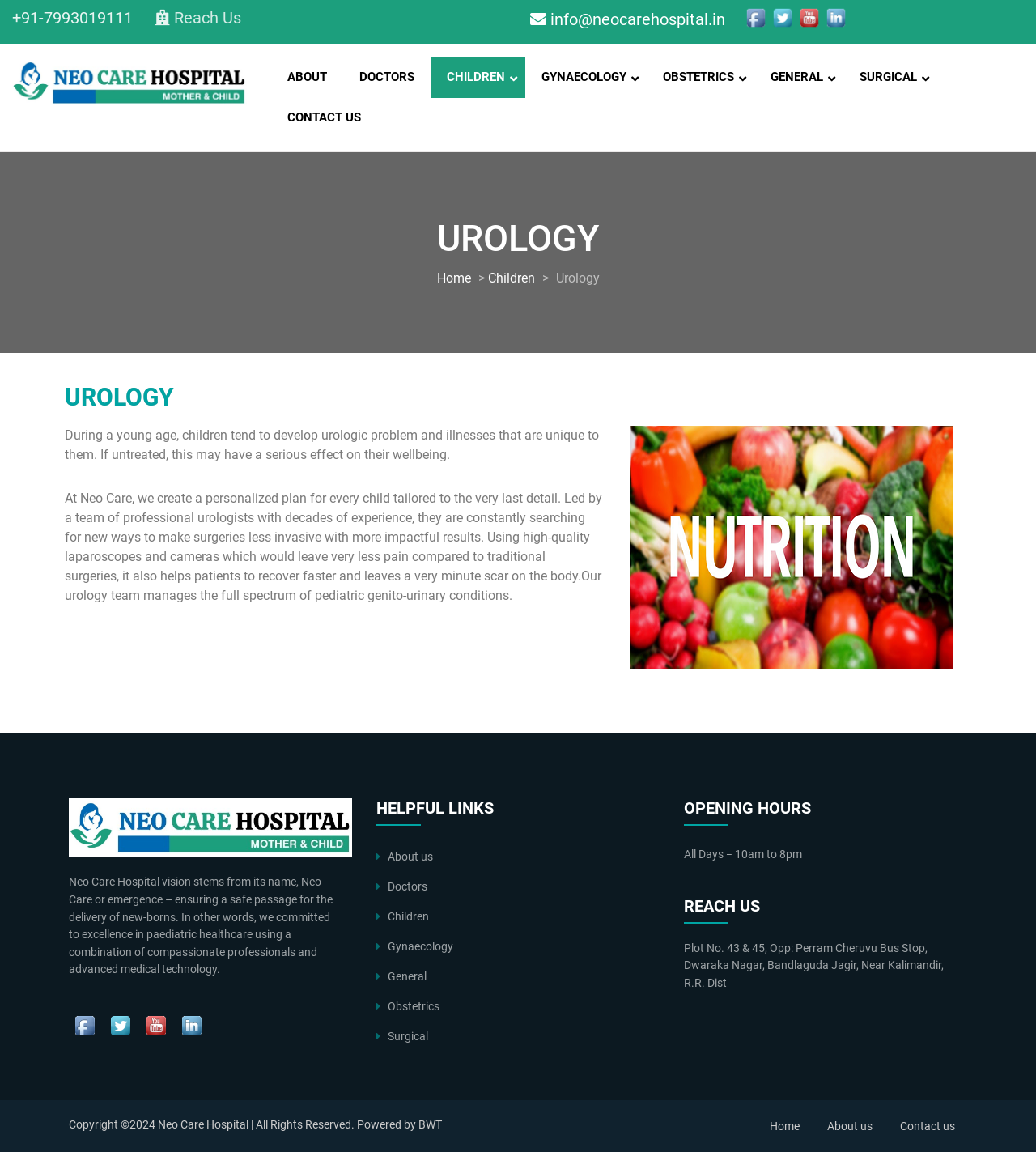Identify the bounding box for the UI element specified in this description: "About". The coordinates must be four float numbers between 0 and 1, formatted as [left, top, right, bottom].

[0.262, 0.05, 0.331, 0.085]